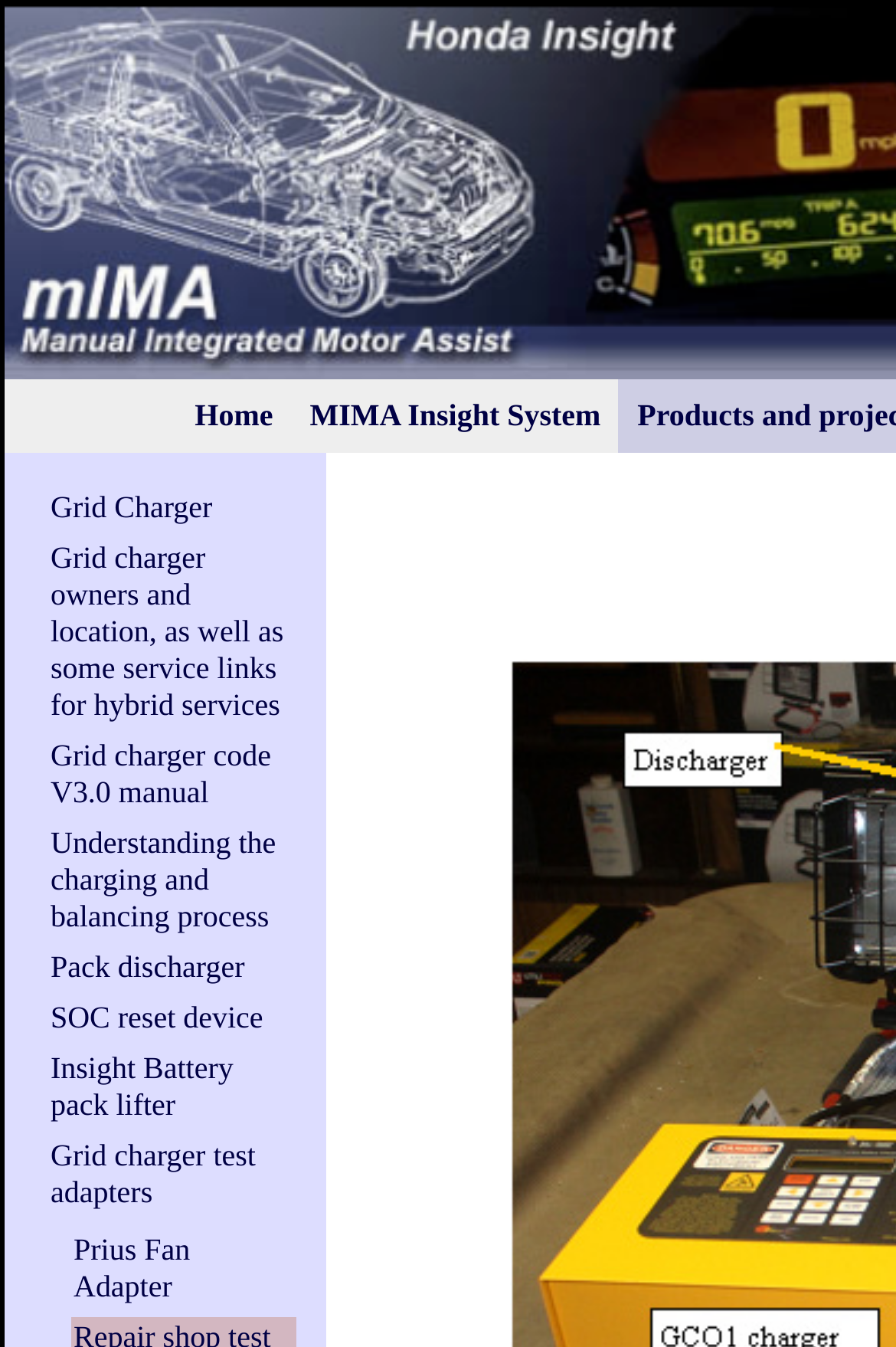Given the webpage screenshot and the description, determine the bounding box coordinates (top-left x, top-left y, bottom-right x, bottom-right y) that define the location of the UI element matching this description: Grid Charger

[0.056, 0.363, 0.237, 0.389]